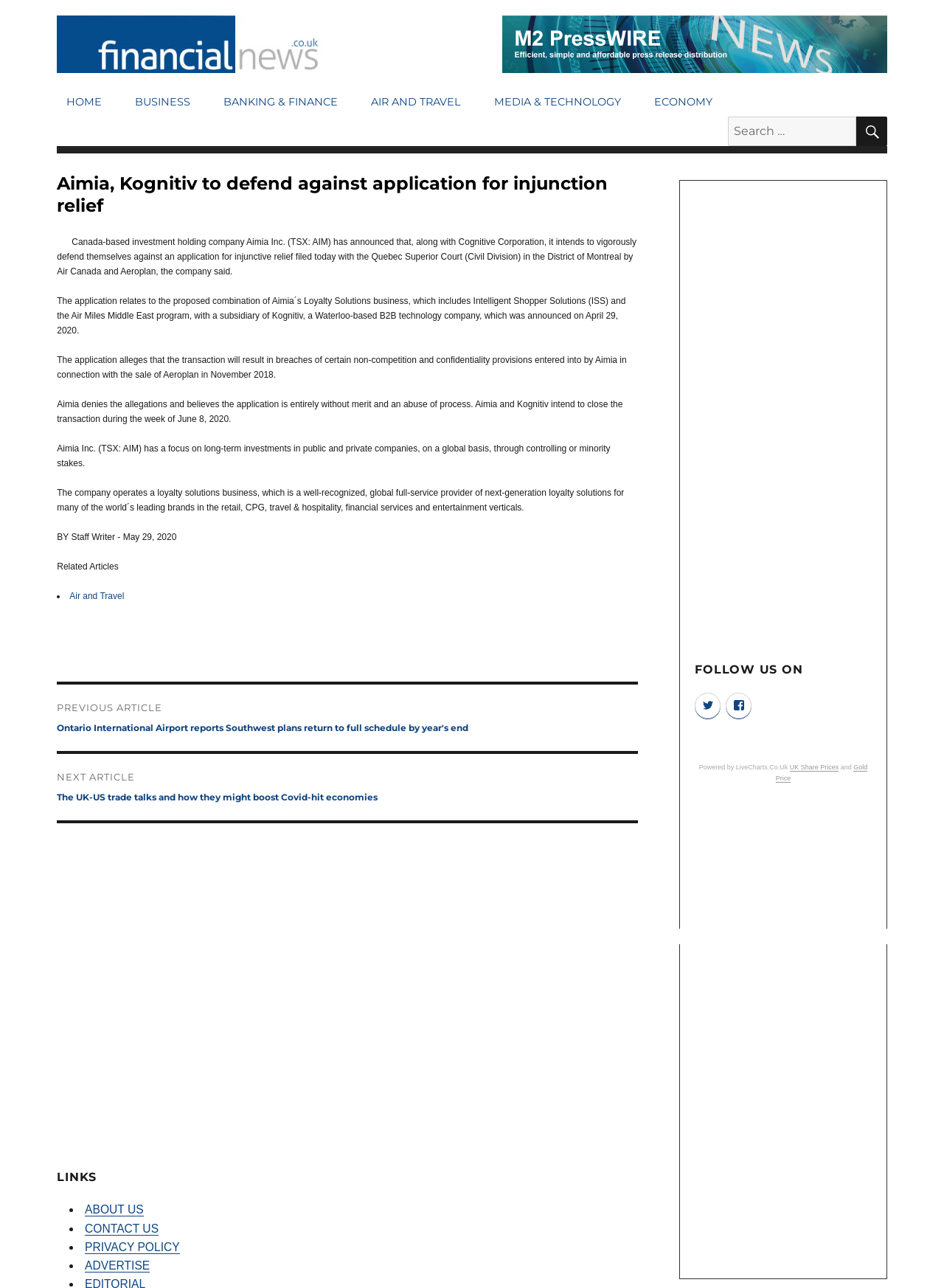What is the category of the article?
Answer with a single word or short phrase according to what you see in the image.

Business